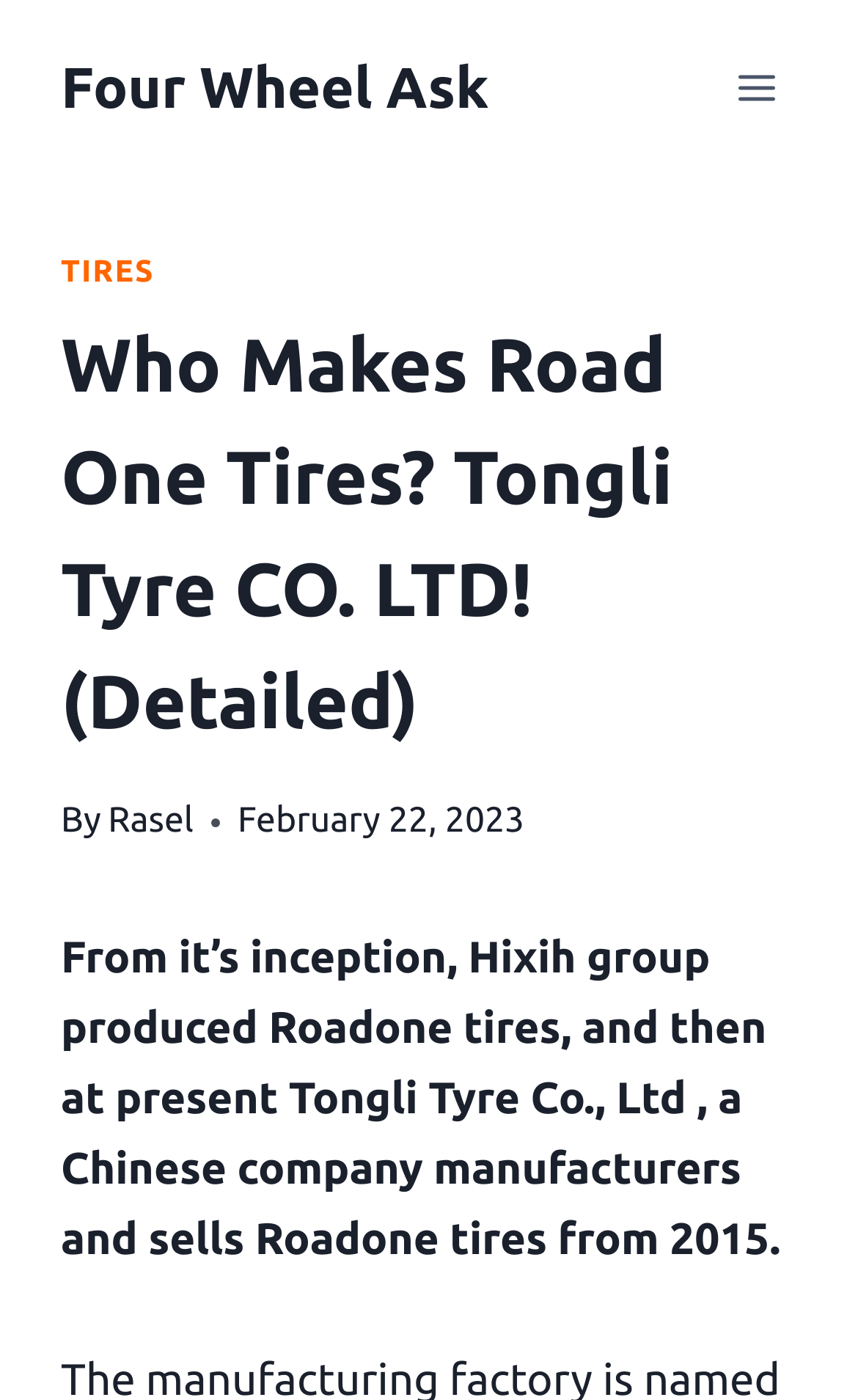What is the name of the company that sells Roadone tires?
Utilize the image to construct a detailed and well-explained answer.

The webpage states that '...and then at present Tongli Tyre Co., Ltd, a Chinese company manufacturers and sells Roadone tires from 2015.' which implies that Tongli Tyre Co., Ltd is the company that sells Roadone tires.